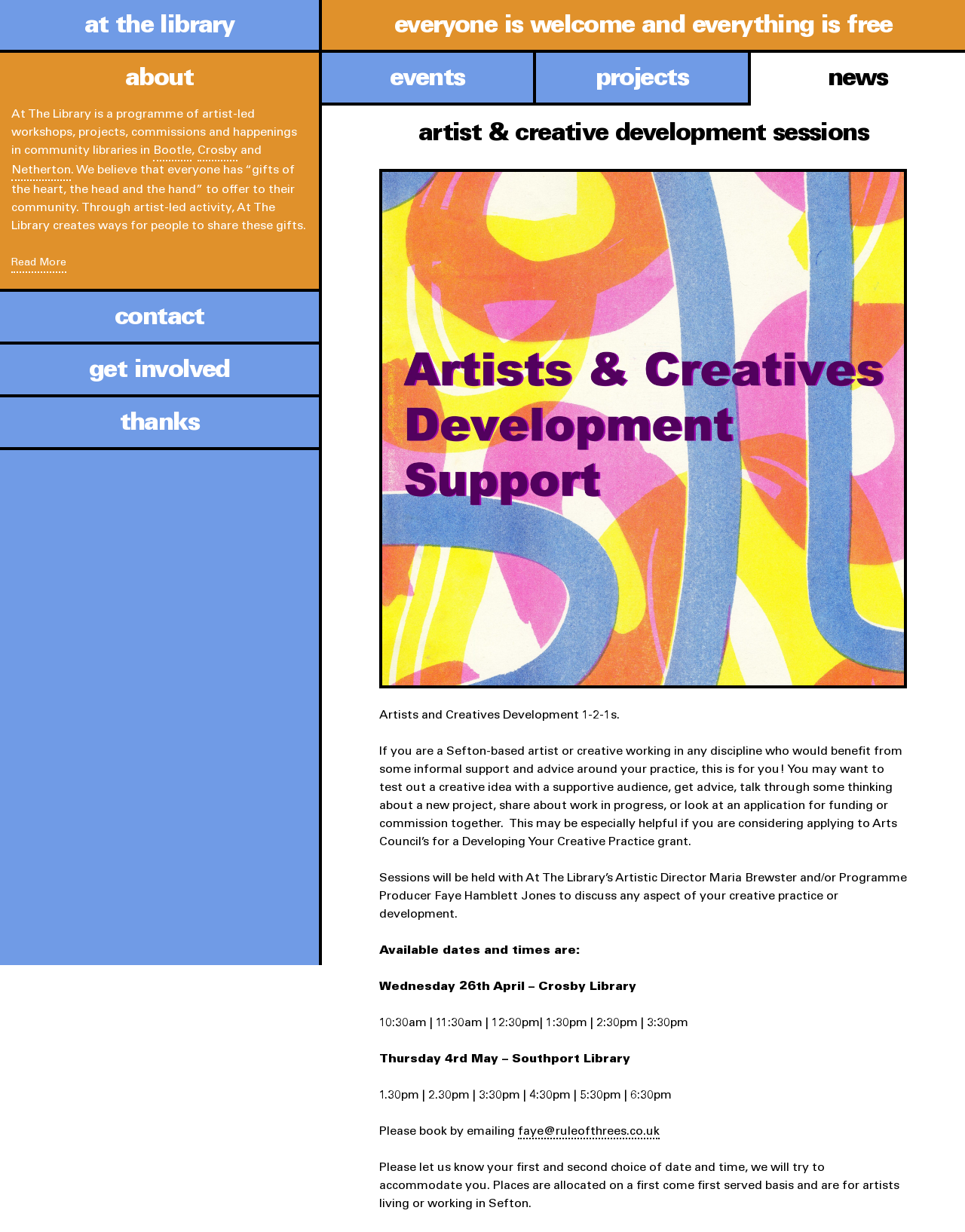Determine the bounding box coordinates of the target area to click to execute the following instruction: "Click on Low Testosterone Questionnaire."

None